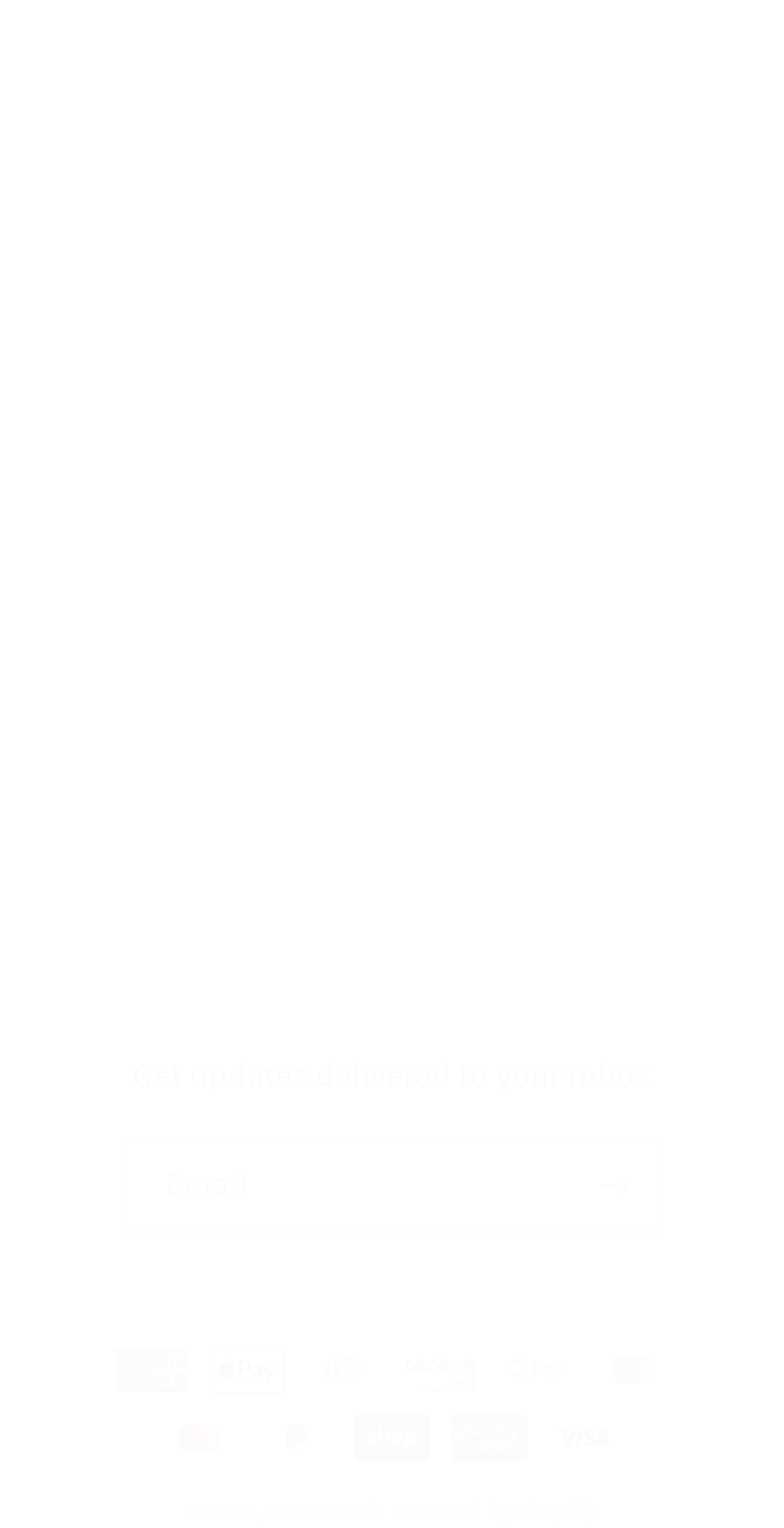Provide a thorough and detailed response to the question by examining the image: 
What is the copyright year?

The copyright year is mentioned as '2024' in the footer section of the webpage, indicating that the content is copyrighted until the year 2024.